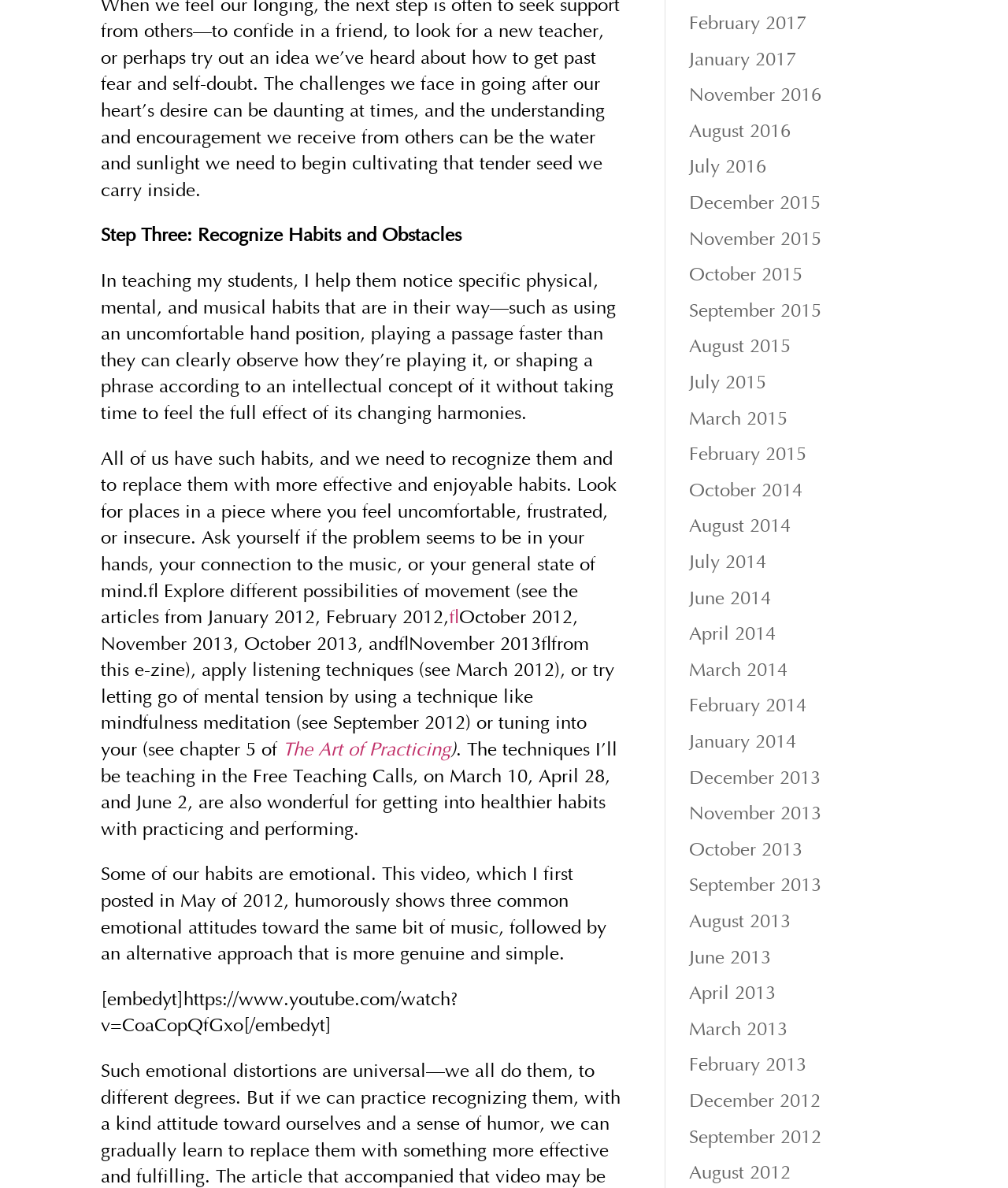Locate the bounding box coordinates of the element I should click to achieve the following instruction: "Click the link to February 2017".

[0.683, 0.013, 0.8, 0.029]